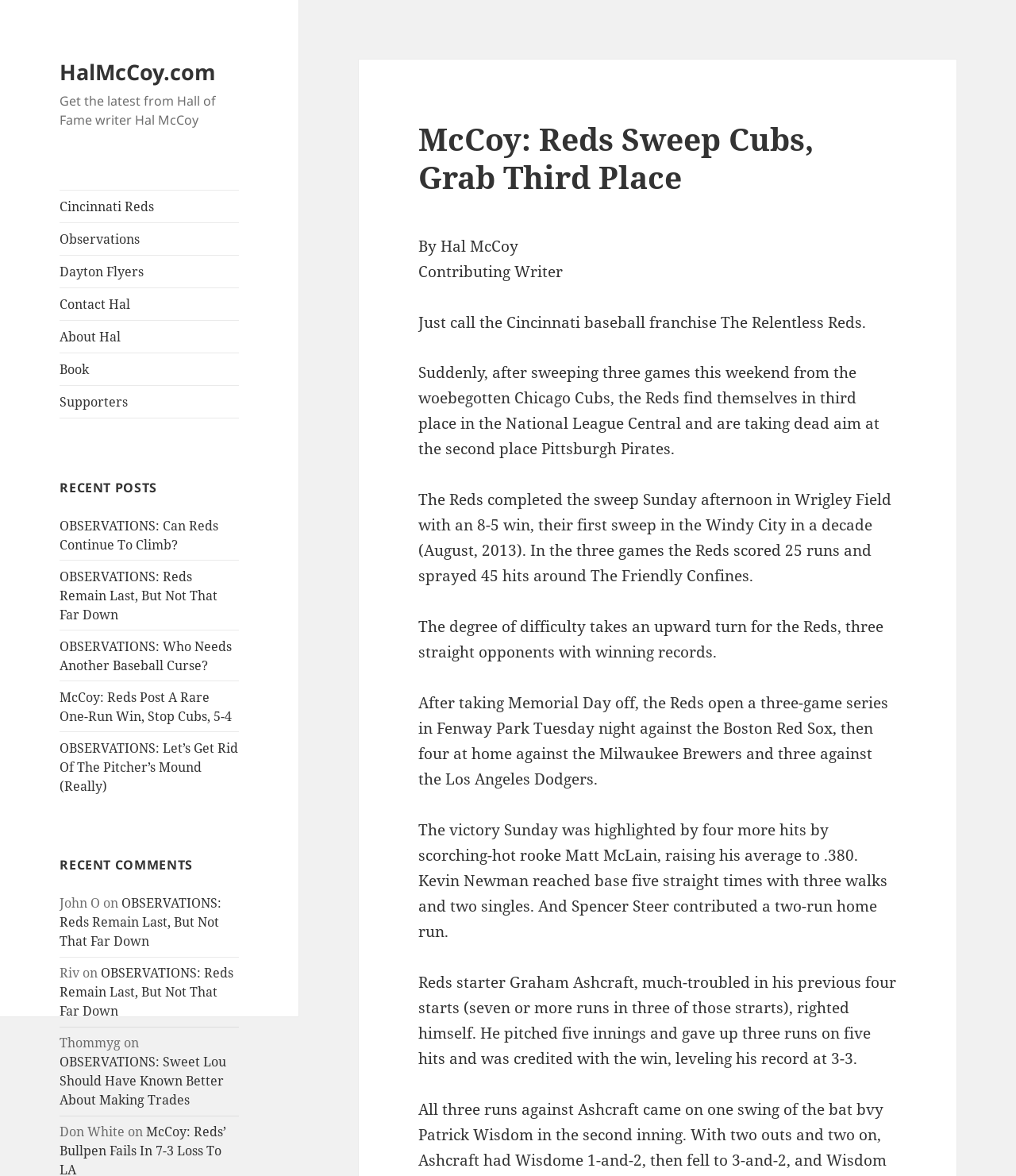Give a comprehensive overview of the webpage, including key elements.

The webpage is an article about the Cincinnati Reds baseball team, written by Hal McCoy, a contributing writer. At the top of the page, there is a navigation menu with links to various sections, including "Cincinnati Reds", "Observations", "Dayton Flyers", and more. Below the menu, there is a heading "RECENT POSTS" with a list of links to recent articles, including "OBSERVATIONS: Can Reds Continue To Climb?" and "McCoy: Reds Post A Rare One-Run Win, Stop Cubs, 5-4".

To the right of the navigation menu, there is a section with a heading "RECENT COMMENTS" that displays a list of recent comments from users, including "John O", "Riv", and "Thommyg", along with links to the articles they commented on.

The main article is titled "McCoy: Reds Sweep Cubs, Grab Third Place" and is written in a single column. The article begins with a brief introduction, followed by several paragraphs of text that describe the Reds' recent games and their performance. The text is accompanied by no images.

The article is divided into several sections, with headings and subheadings that break up the text. The author discusses the Reds' sweep of the Chicago Cubs, their current standing in the National League Central, and their upcoming games against teams with winning records. The article also highlights the performance of individual players, including Matt McLain, Kevin Newman, and Spencer Steer.

Overall, the webpage is a news article about the Cincinnati Reds, with a focus on their recent games and performance. The layout is simple, with a navigation menu at the top and a single column of text that makes up the main article.